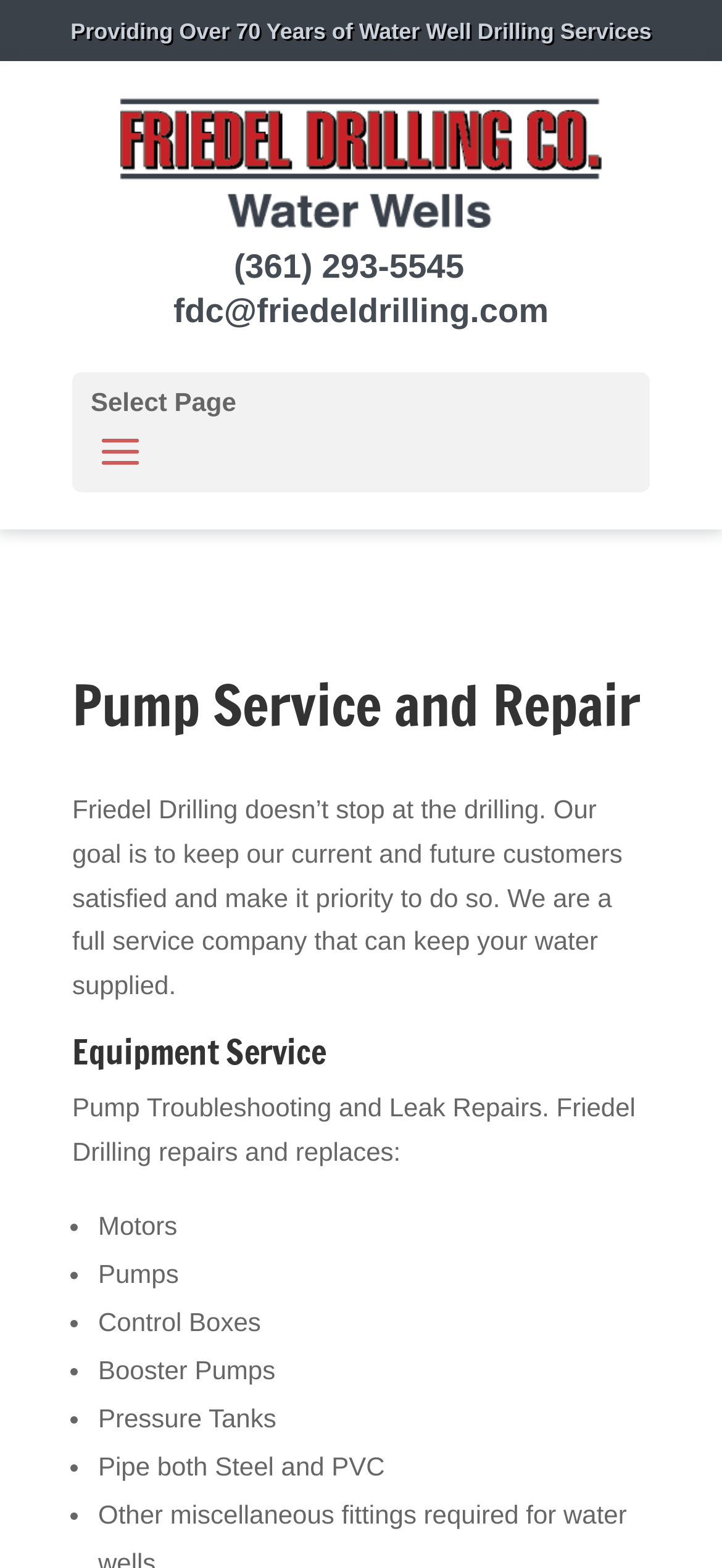What services does Friedel Drilling offer?
Based on the screenshot, answer the question with a single word or phrase.

Pump Service and Repair, Equipment Service